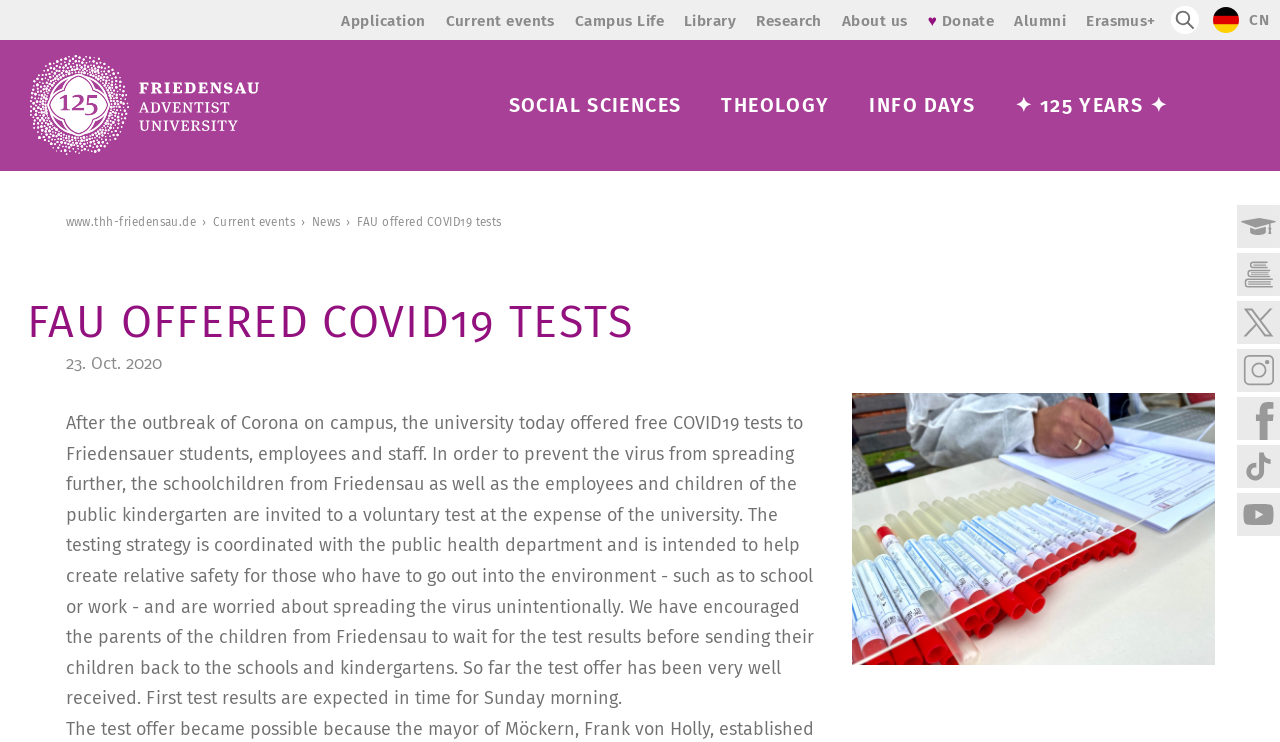Based on the image, please elaborate on the answer to the following question:
How many languages can the webpage be translated to?

At the top right corner of the webpage, there are two language options, which are 'German' and 'CN', indicating that the webpage can be translated to two languages.